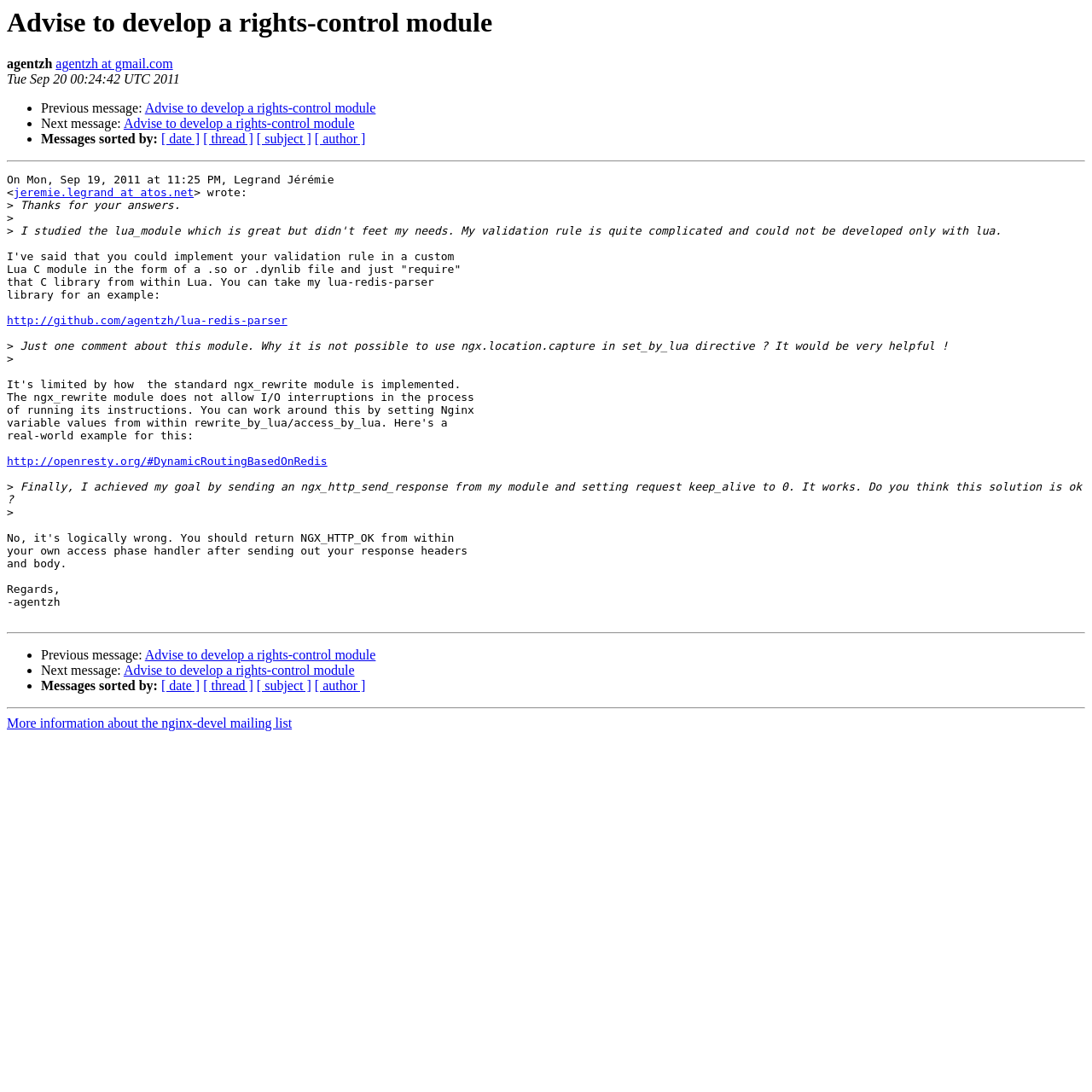Please locate the bounding box coordinates of the element's region that needs to be clicked to follow the instruction: "Check more information about the nginx-devel mailing list". The bounding box coordinates should be provided as four float numbers between 0 and 1, i.e., [left, top, right, bottom].

[0.006, 0.656, 0.267, 0.669]